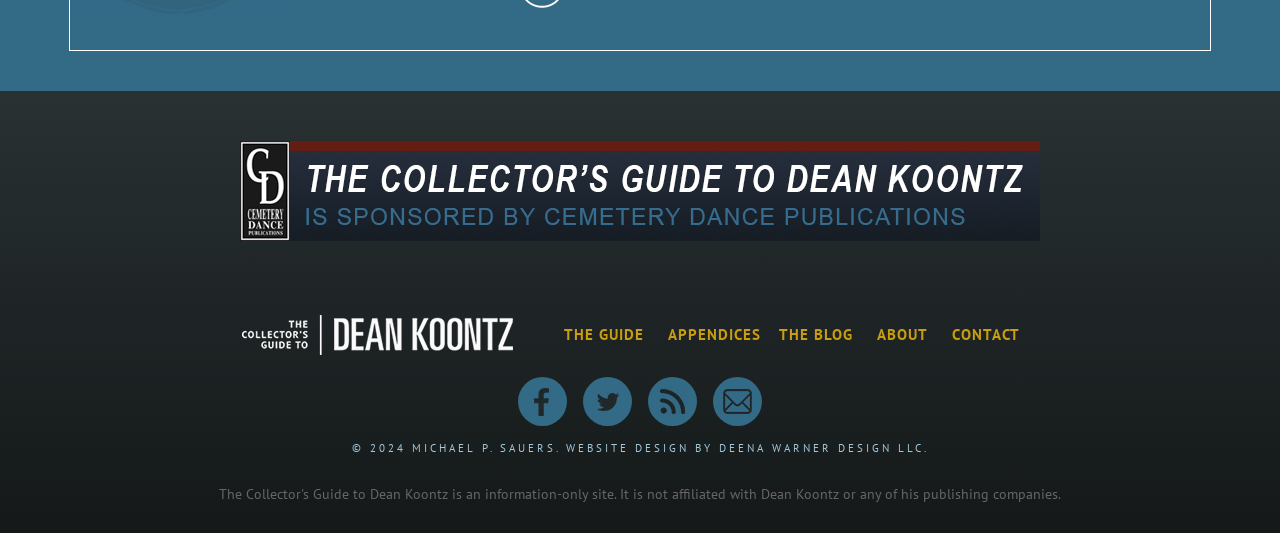Please locate the clickable area by providing the bounding box coordinates to follow this instruction: "Click the 'THE GUIDE' link".

[0.441, 0.609, 0.503, 0.645]